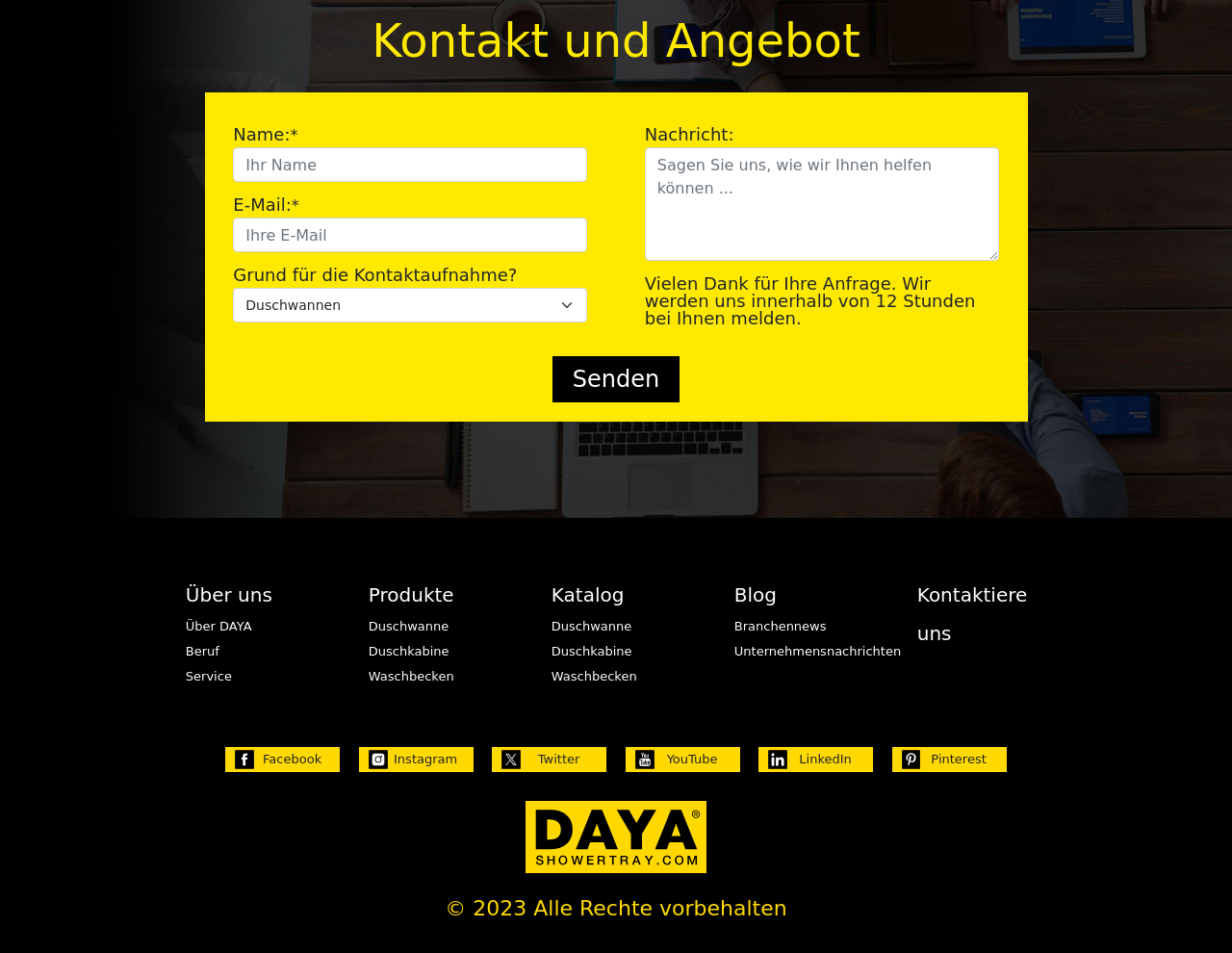Identify the bounding box coordinates of the clickable region required to complete the instruction: "Search for keywords". The coordinates should be given as four float numbers within the range of 0 and 1, i.e., [left, top, right, bottom].

None